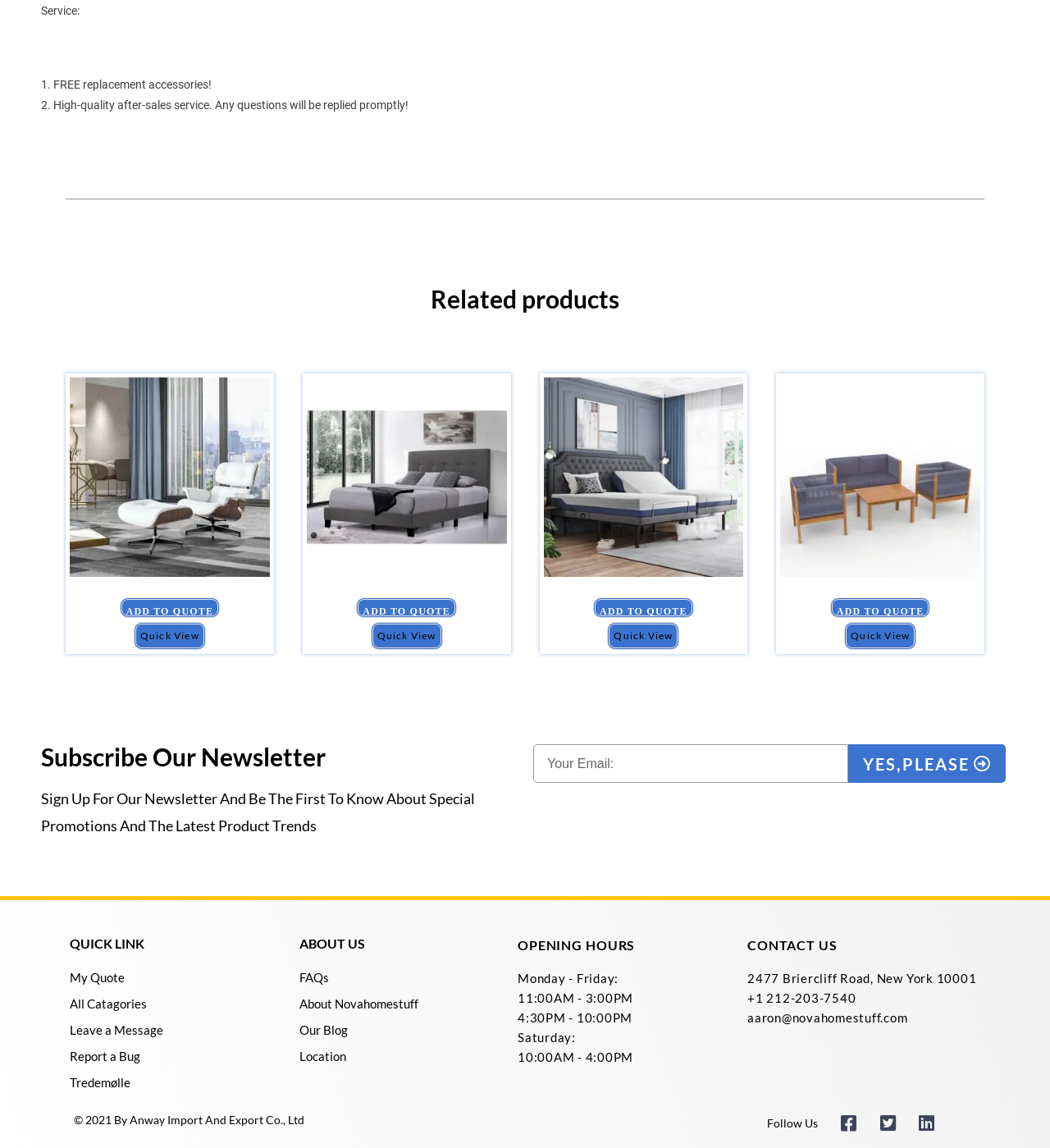Determine the bounding box for the UI element described here: "parent_node: Email name="form_fields[email]" placeholder="Your Email:"".

[0.508, 0.649, 0.808, 0.682]